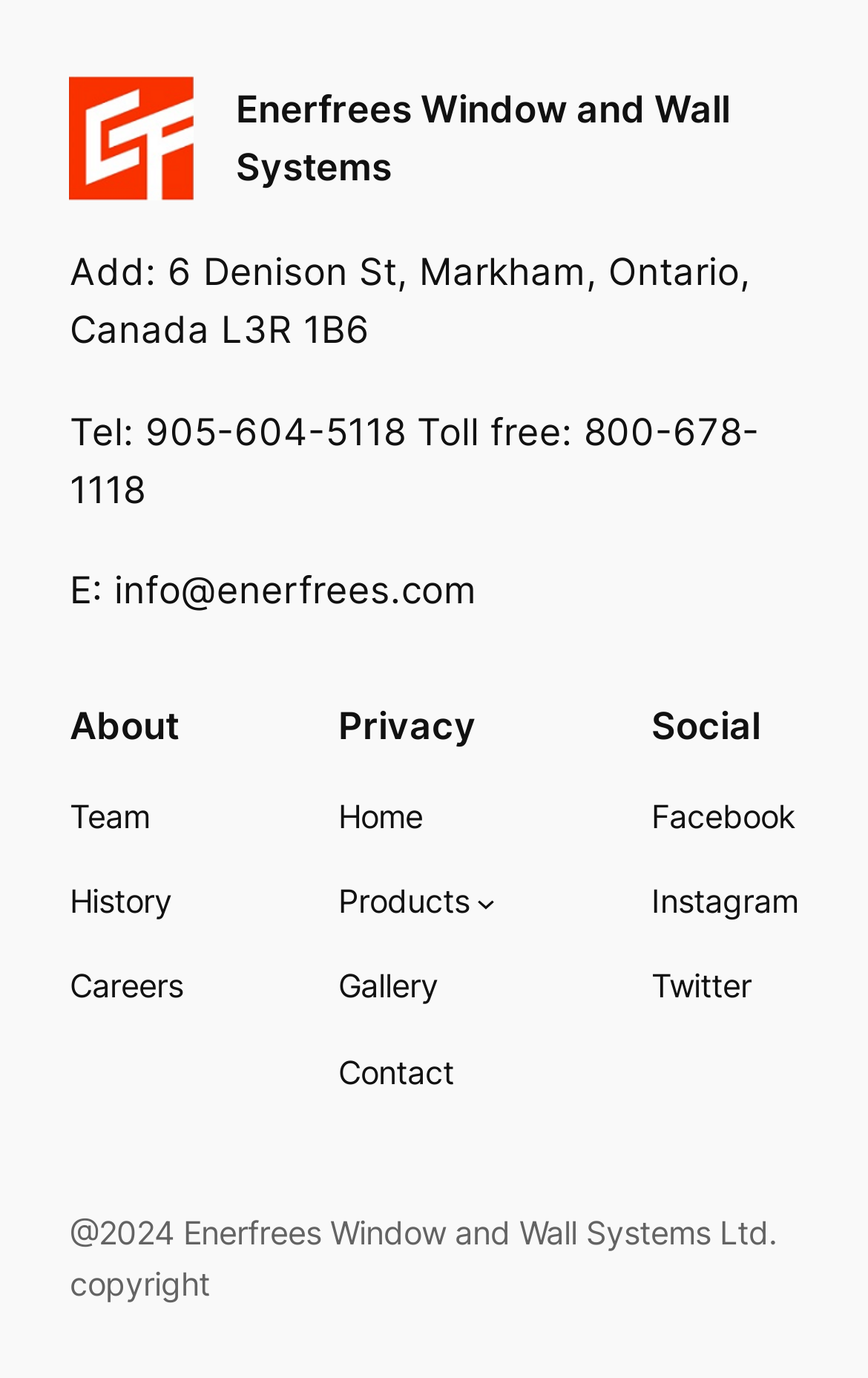Bounding box coordinates are given in the format (top-left x, top-left y, bottom-right x, bottom-right y). All values should be floating point numbers between 0 and 1. Provide the bounding box coordinate for the UI element described as: aria-label="Open navigation menu"

None